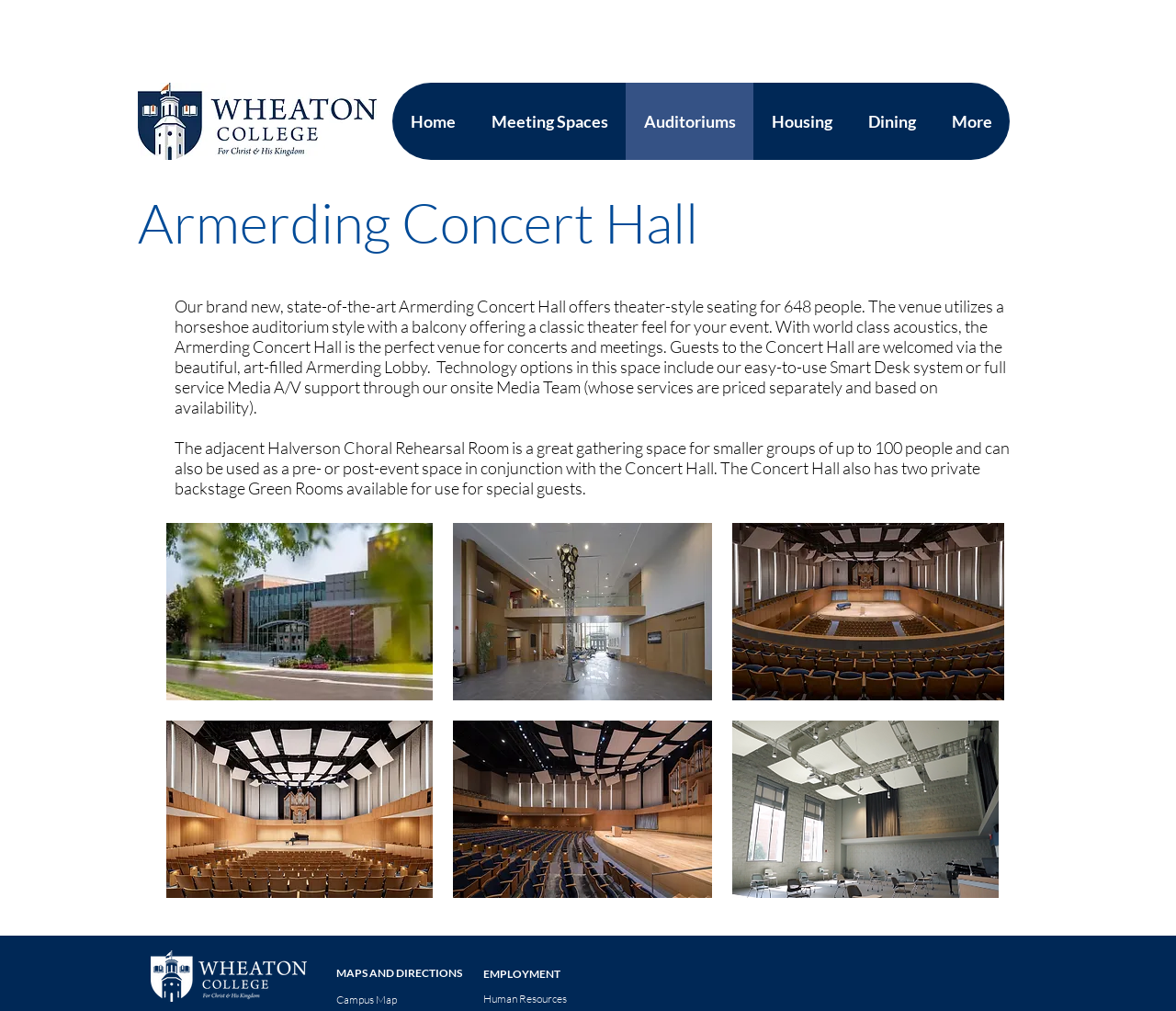Identify the bounding box coordinates for the region of the element that should be clicked to carry out the instruction: "Learn more about Human Resources". The bounding box coordinates should be four float numbers between 0 and 1, i.e., [left, top, right, bottom].

[0.411, 0.981, 0.482, 0.994]